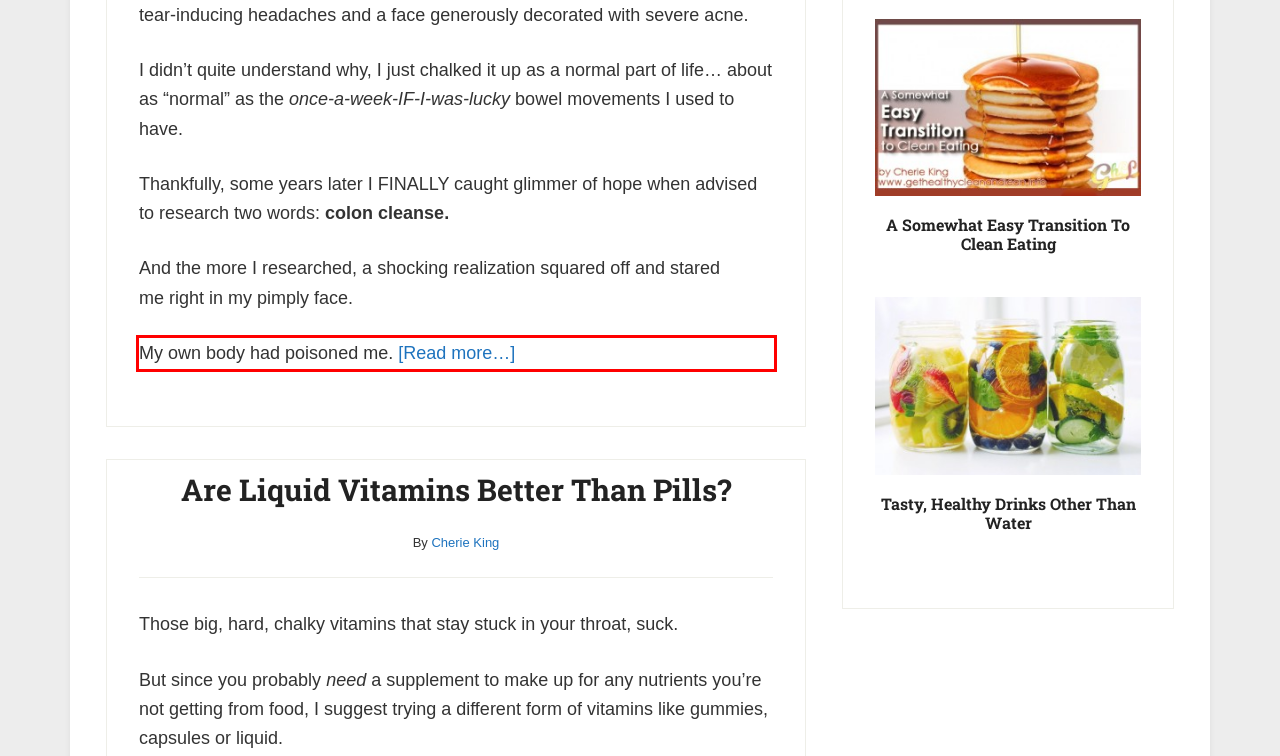You have a screenshot of a webpage with a UI element highlighted by a red bounding box. Use OCR to obtain the text within this highlighted area.

My own body had poisoned me. [Read more…] about Is Your Colon Making You Sick? How To Begin Feeling Amazing Again